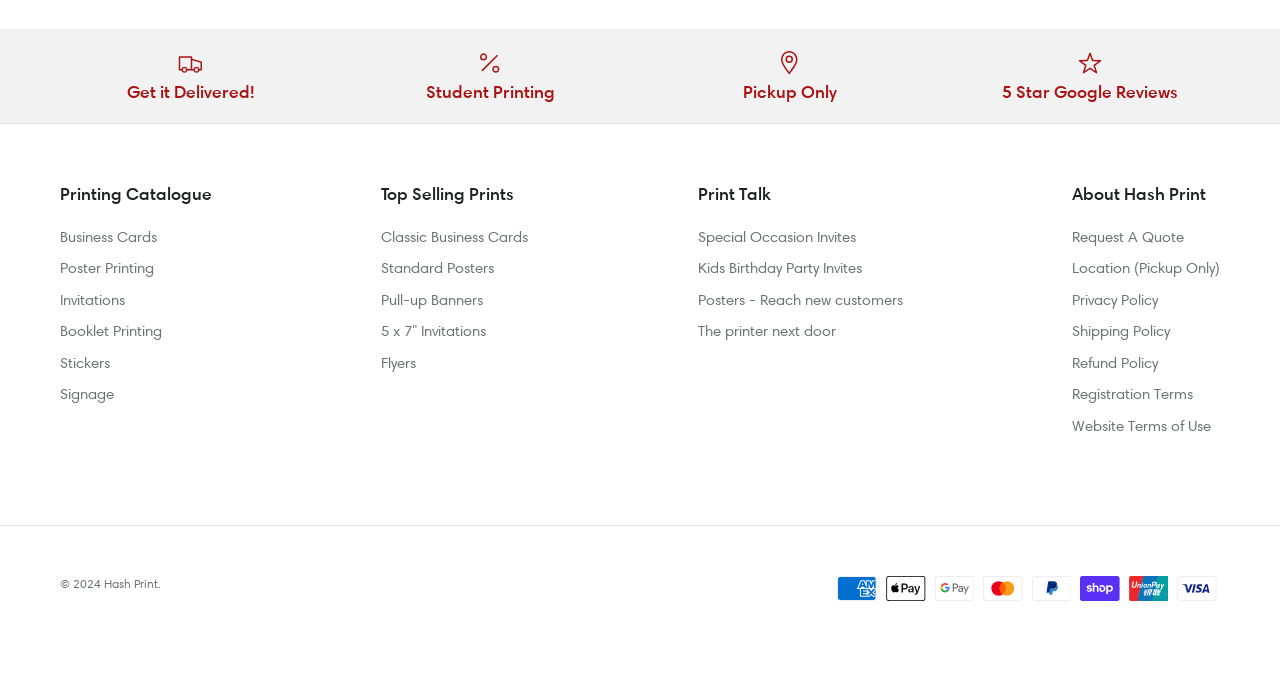Determine the bounding box coordinates of the clickable element to complete this instruction: "Click on 'Request A Quote' link". Provide the coordinates in the format of four float numbers between 0 and 1, [left, top, right, bottom].

[0.837, 0.336, 0.925, 0.363]